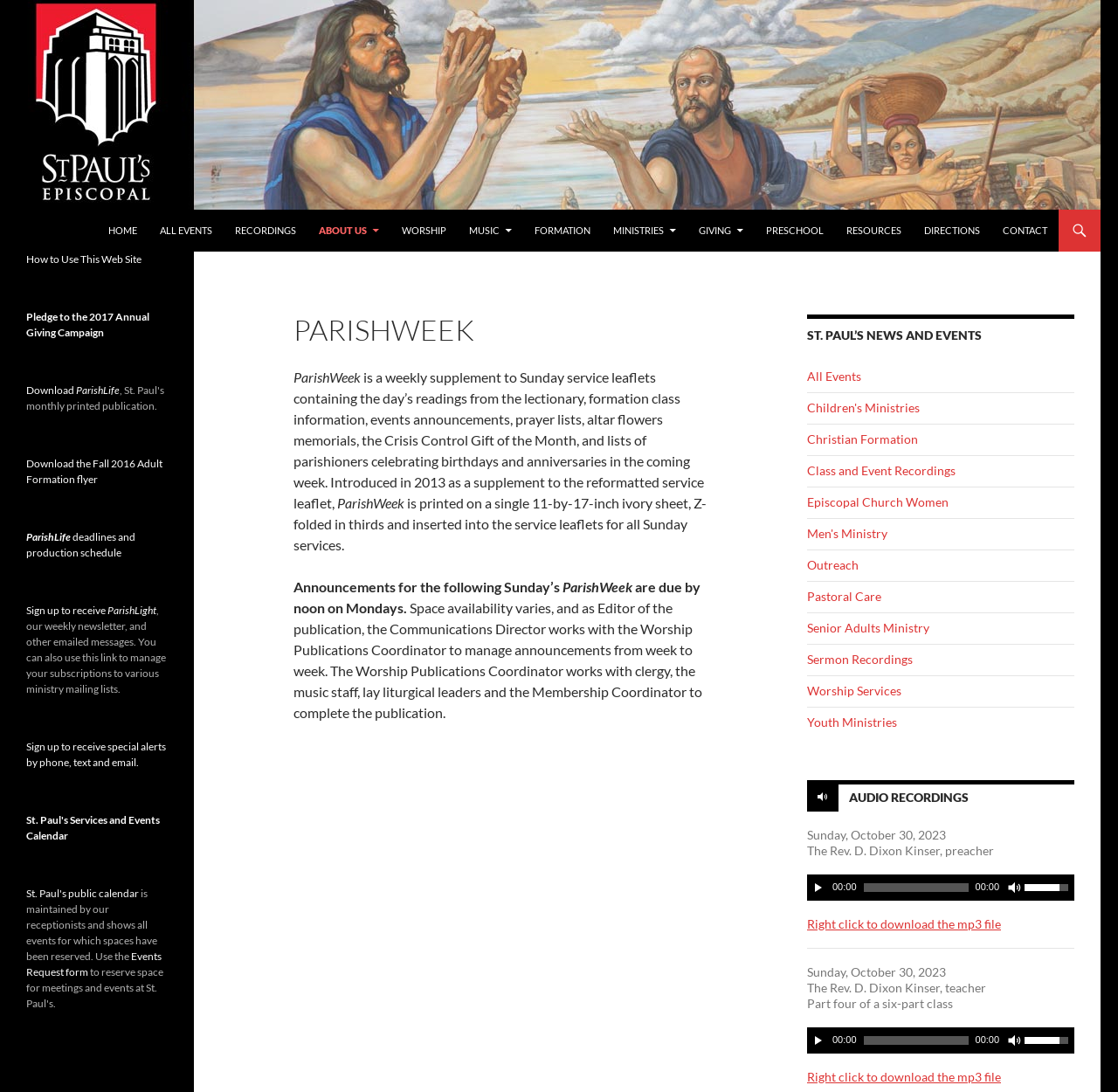What is the format of the ParishWeek publication?
Based on the image, answer the question with as much detail as possible.

The format of the ParishWeek publication can be found in the text description below the 'PARISHWEEK' heading, which states that 'ParishWeek is printed on a single 11-by-17-inch ivory sheet, Z-folded in thirds and inserted into the service leaflets for all Sunday services.'